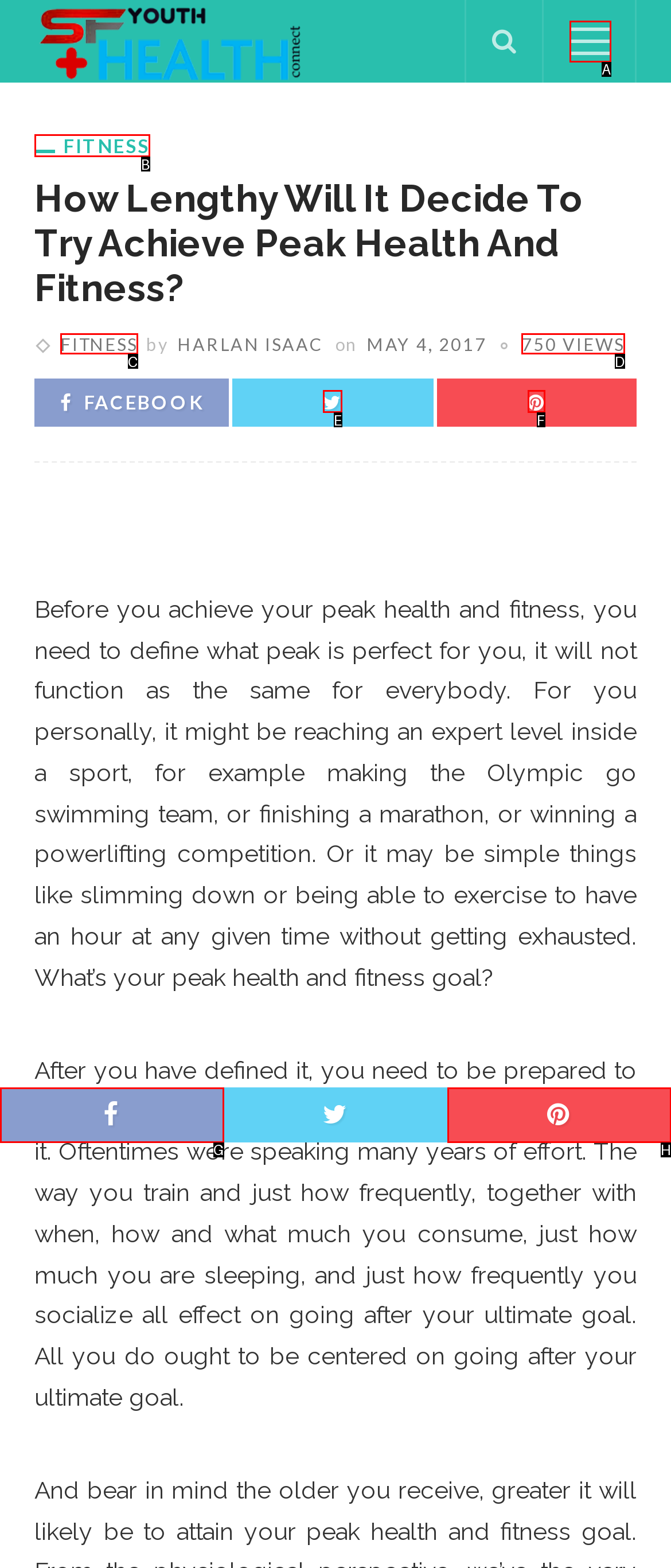Which HTML element matches the description: Pinterest?
Reply with the letter of the correct choice.

F